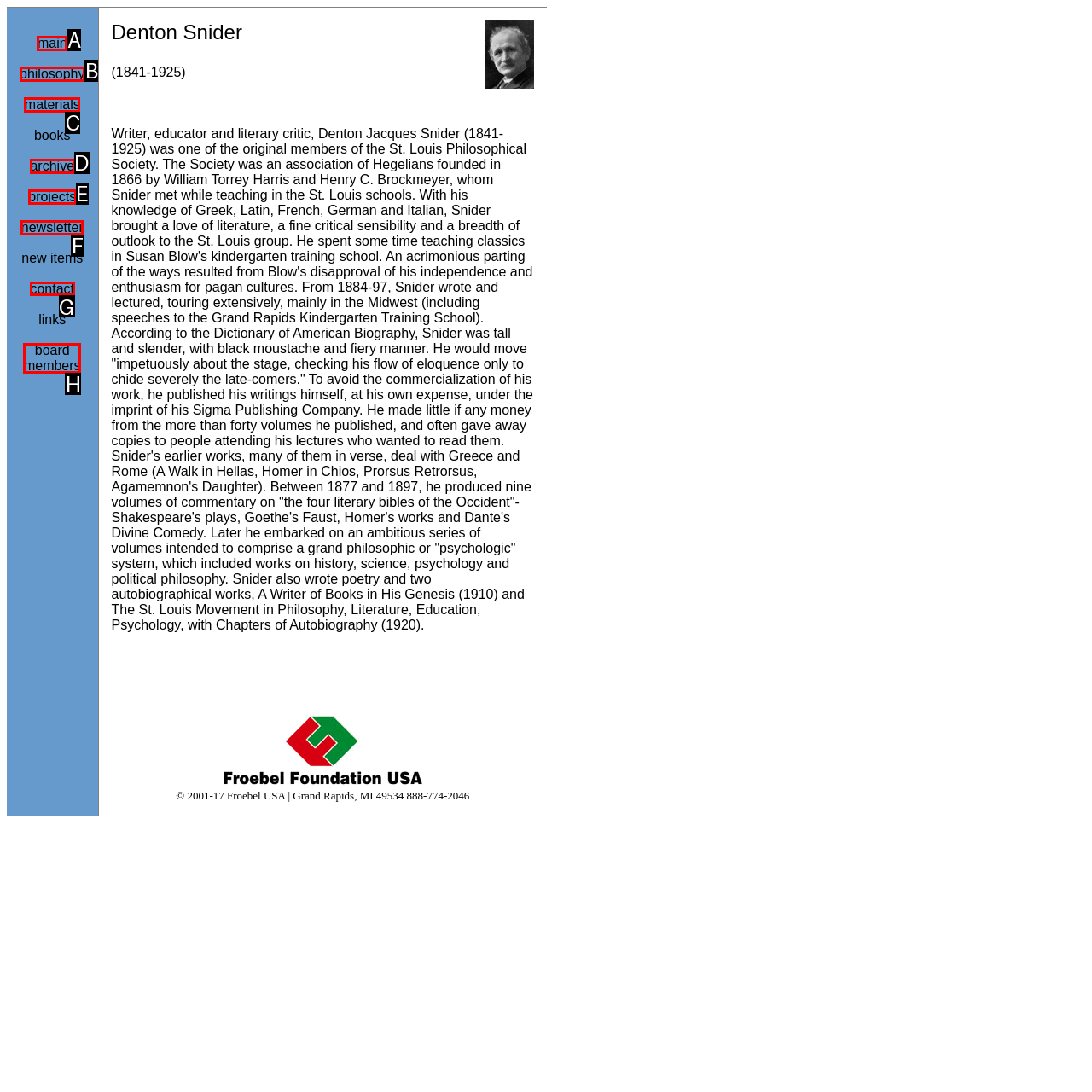Select the letter of the UI element you need to click on to fulfill this task: Click on the 'contact' link. Write down the letter only.

G